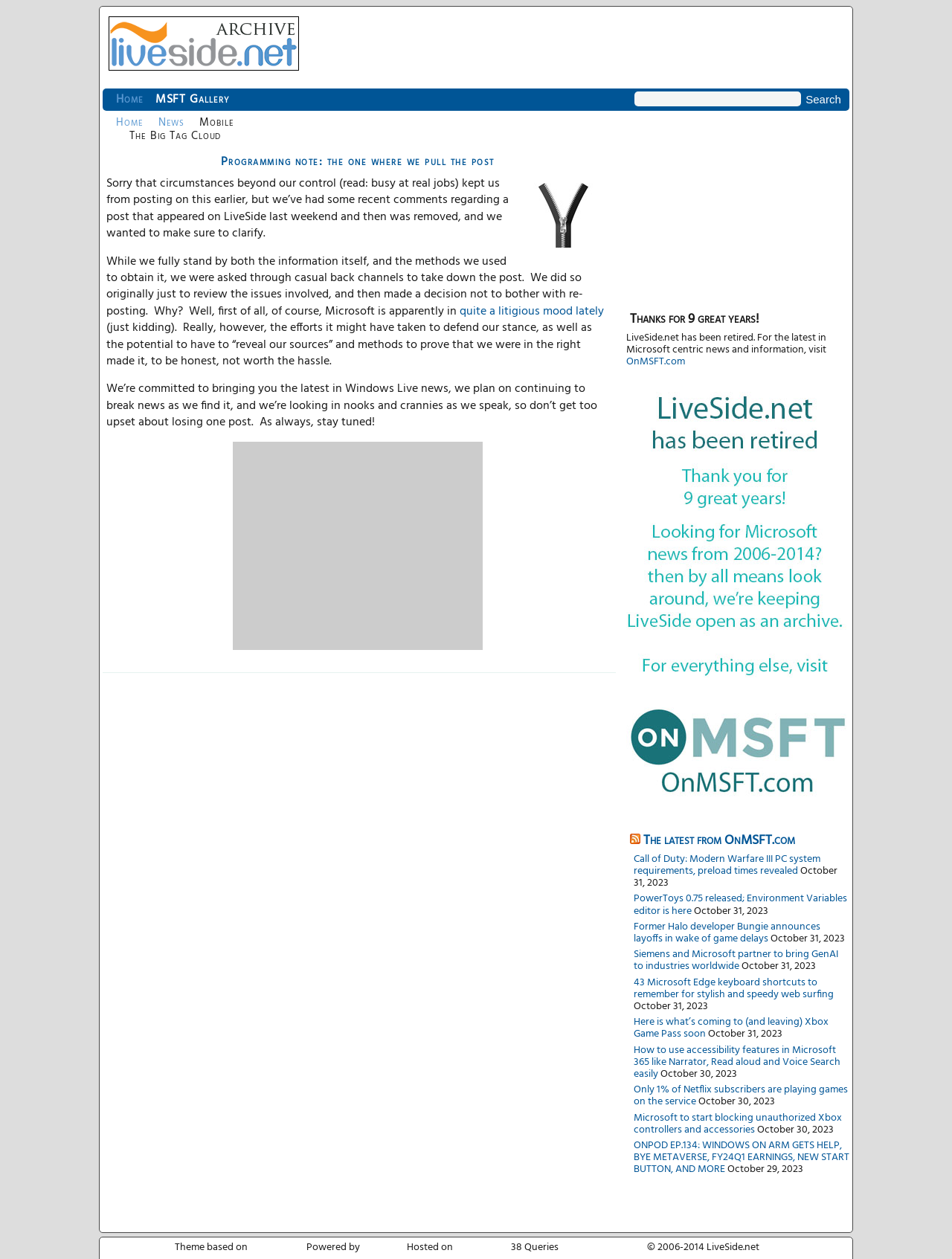Locate the bounding box coordinates of the element that should be clicked to execute the following instruction: "Search for a keyword".

[0.666, 0.073, 0.841, 0.084]